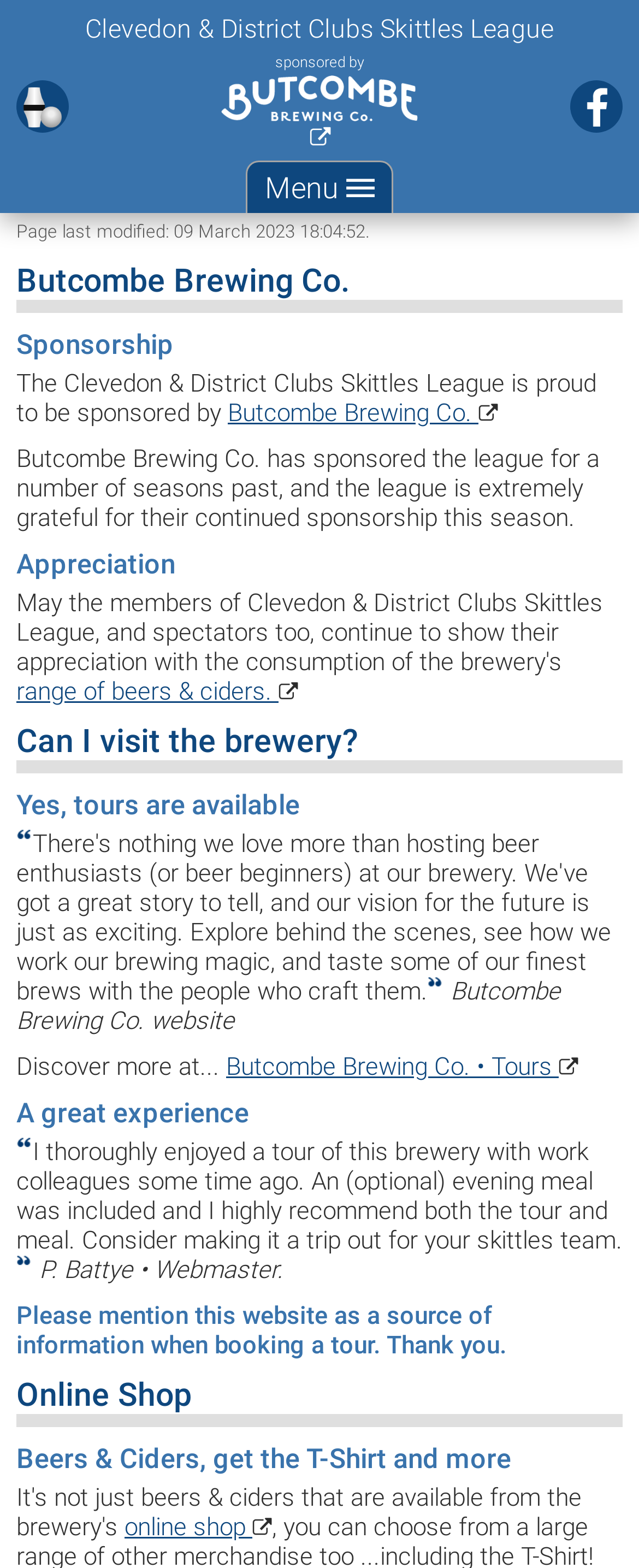Using the provided element description: "range of beers & ciders.", determine the bounding box coordinates of the corresponding UI element in the screenshot.

[0.026, 0.432, 0.467, 0.45]